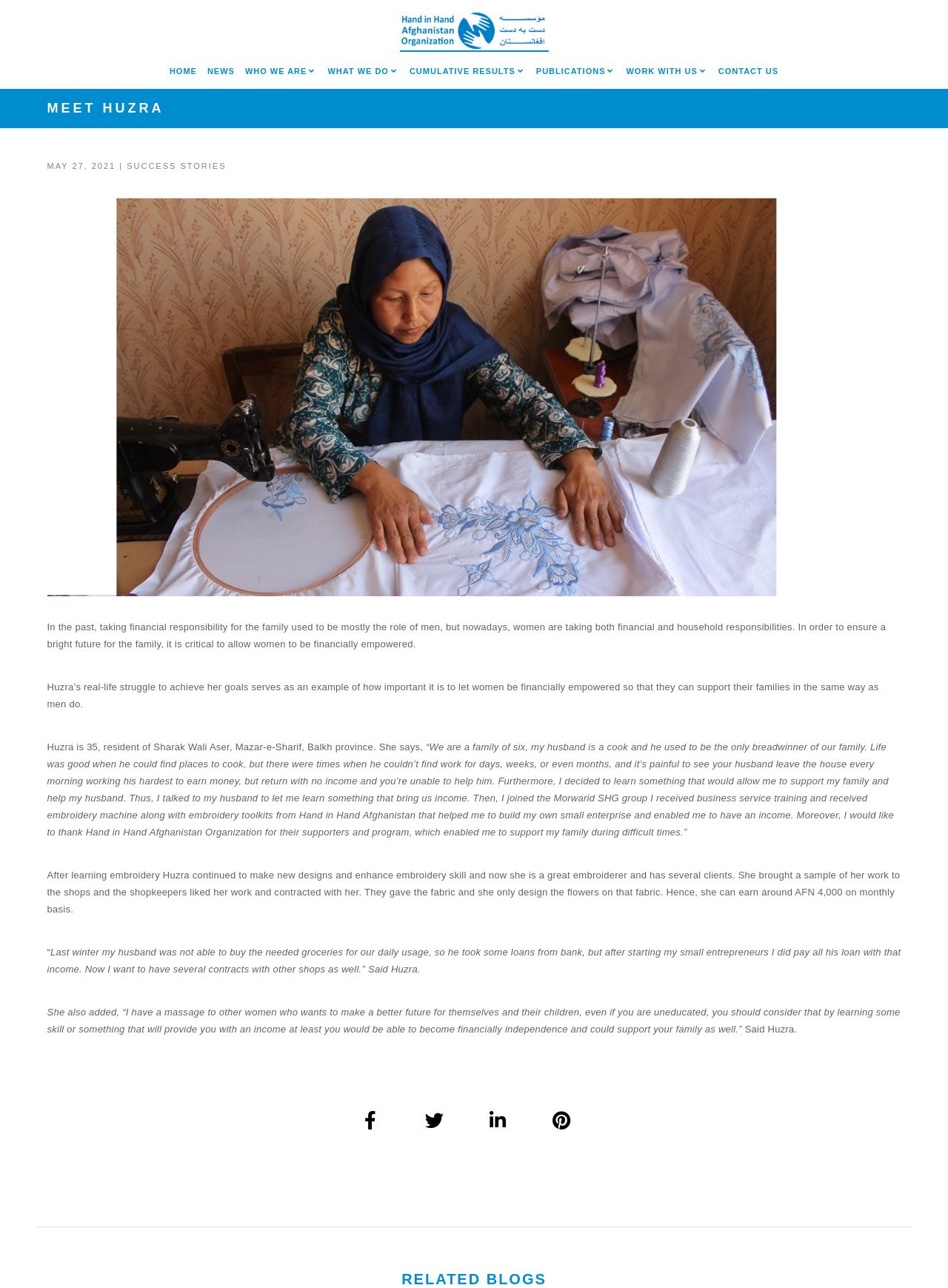Determine the bounding box coordinates of the clickable element to achieve the following action: 'Share on Facebook'. Provide the coordinates as four float values between 0 and 1, formatted as [left, top, right, bottom].

[0.434, 0.852, 0.483, 0.888]